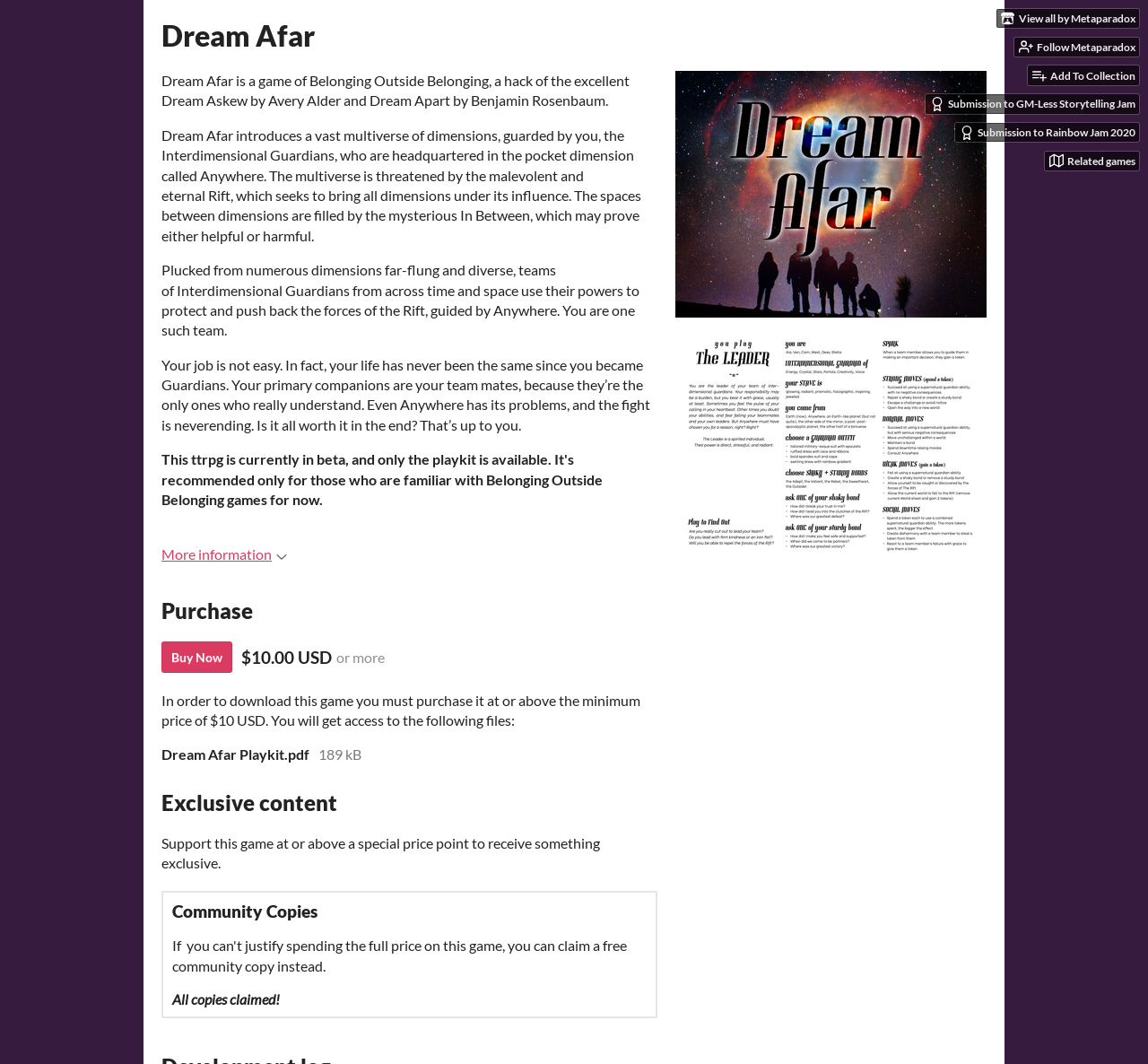Determine the bounding box coordinates for the element that should be clicked to follow this instruction: "Get more information". The coordinates should be given as four float numbers between 0 and 1, in the format [left, top, right, bottom].

[0.141, 0.513, 0.25, 0.529]